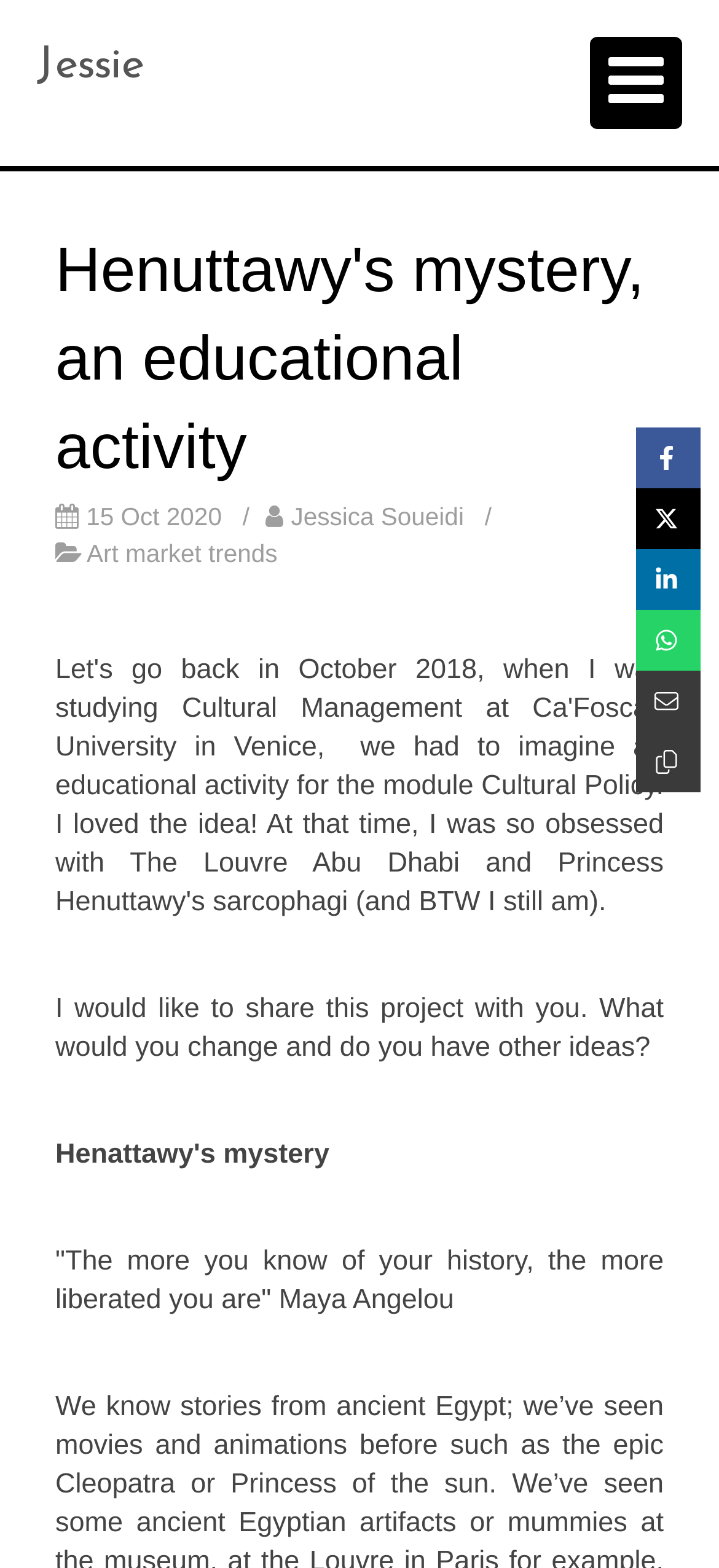Determine the bounding box coordinates of the UI element described below. Use the format (top-left x, top-left y, bottom-right x, bottom-right y) with floating point numbers between 0 and 1: aria-label="Open menu"

None